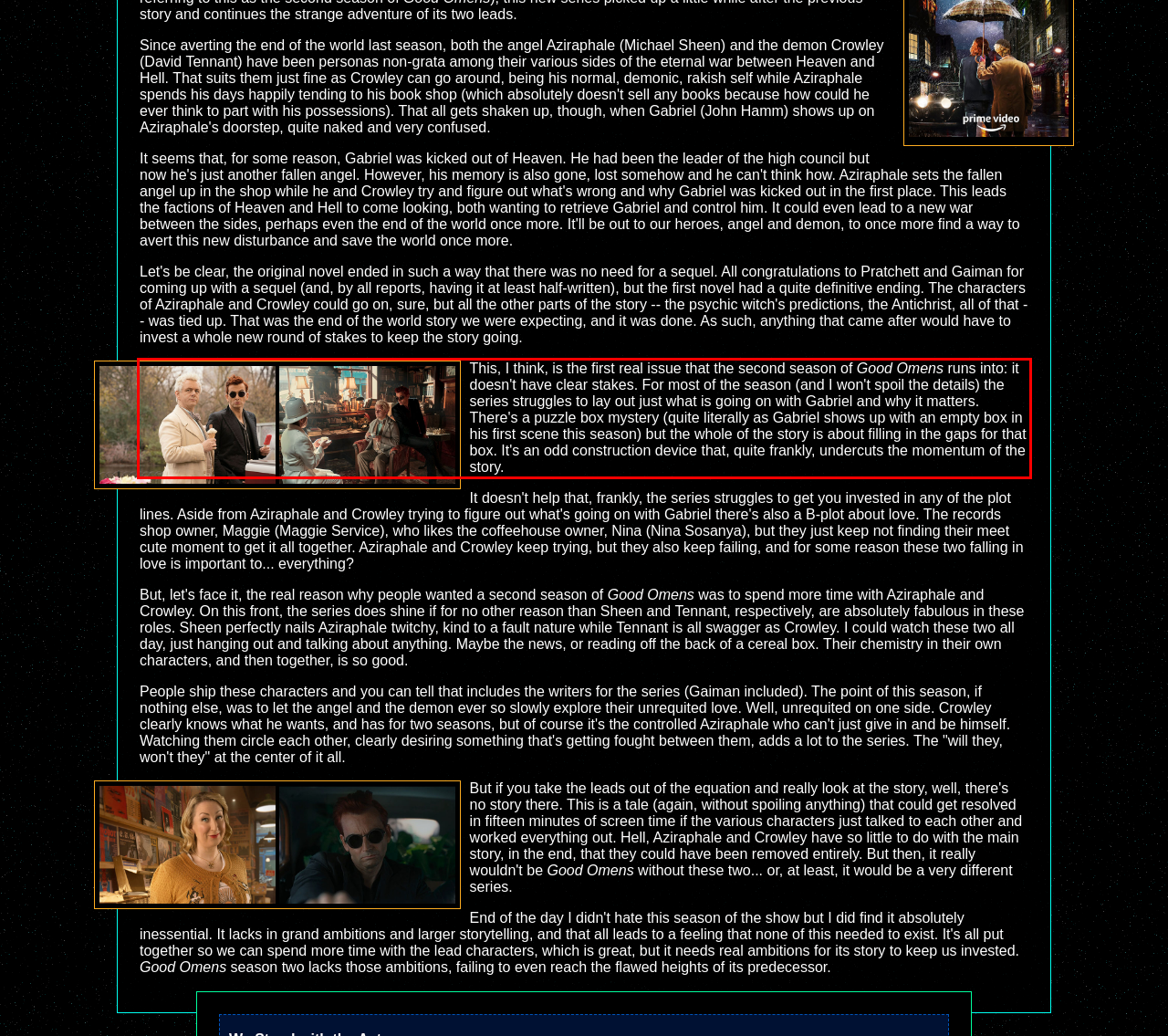Please extract the text content from the UI element enclosed by the red rectangle in the screenshot.

This, I think, is the first real issue that the second season of Good Omens runs into: it doesn't have clear stakes. For most of the season (and I won't spoil the details) the series struggles to lay out just what is going on with Gabriel and why it matters. There's a puzzle box mystery (quite literally as Gabriel shows up with an empty box in his first scene this season) but the whole of the story is about filling in the gaps for that box. It's an odd construction device that, quite frankly, undercuts the momentum of the story.